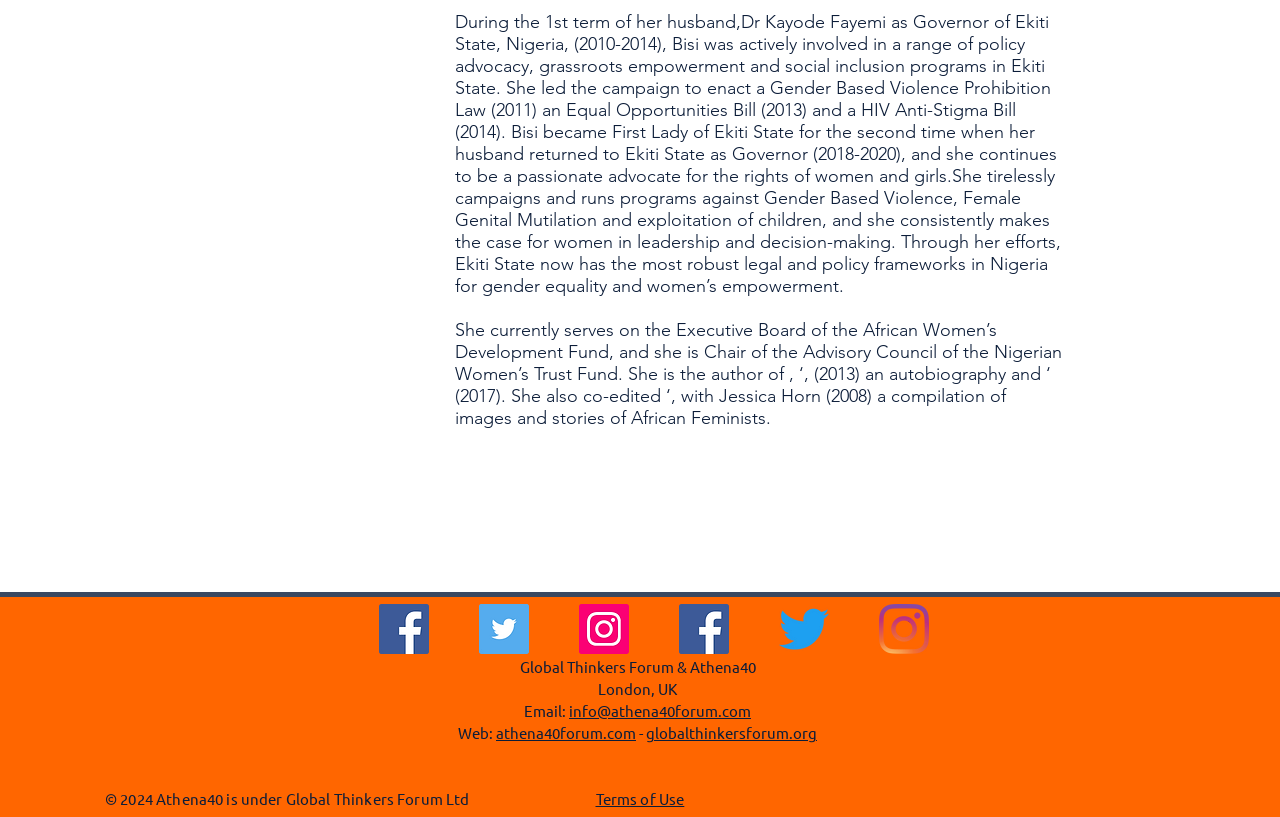What is the URL of the website?
Give a single word or phrase answer based on the content of the image.

athena40forum.com